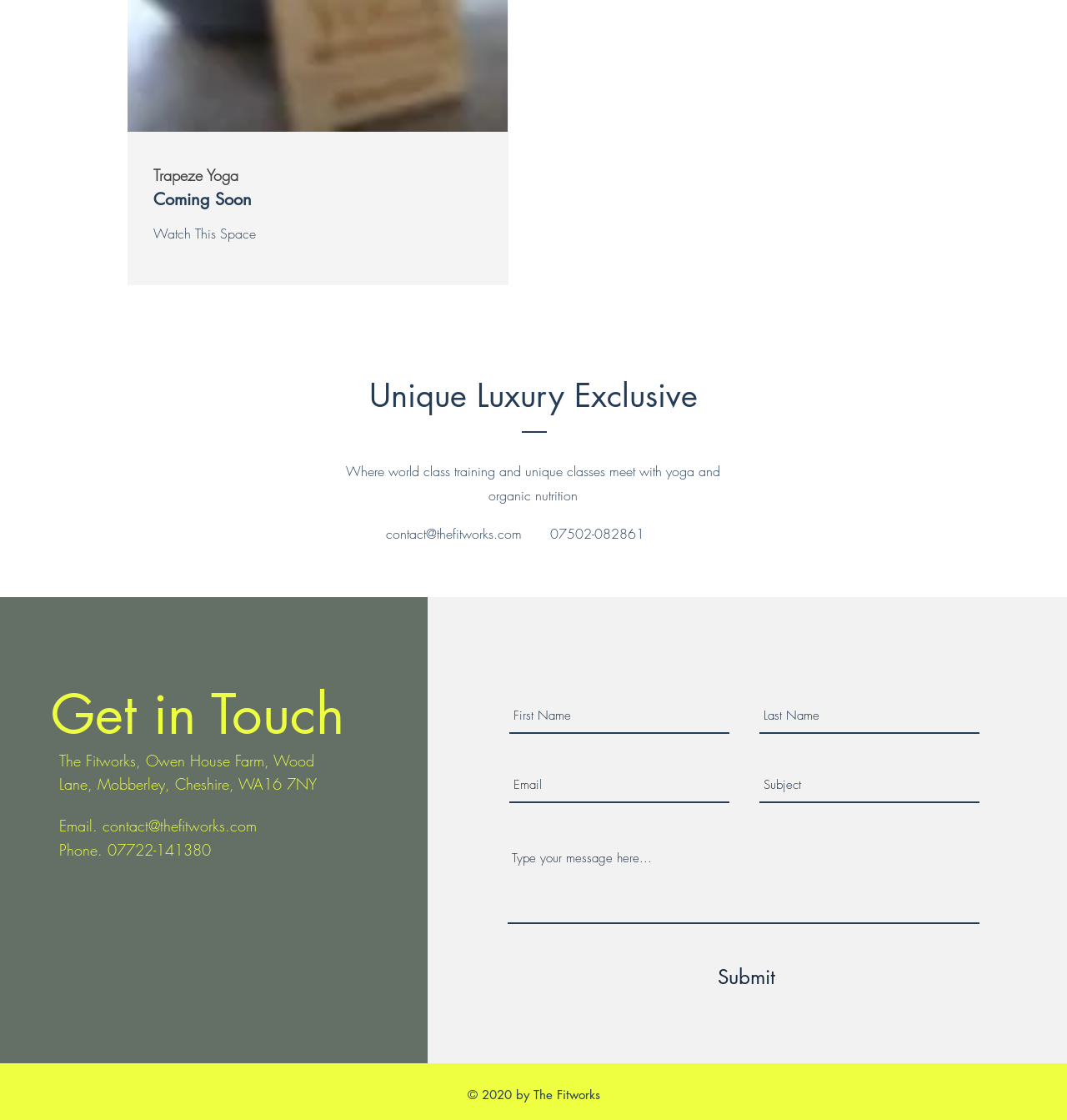What is the email address to contact? Refer to the image and provide a one-word or short phrase answer.

contact@thefitworks.com